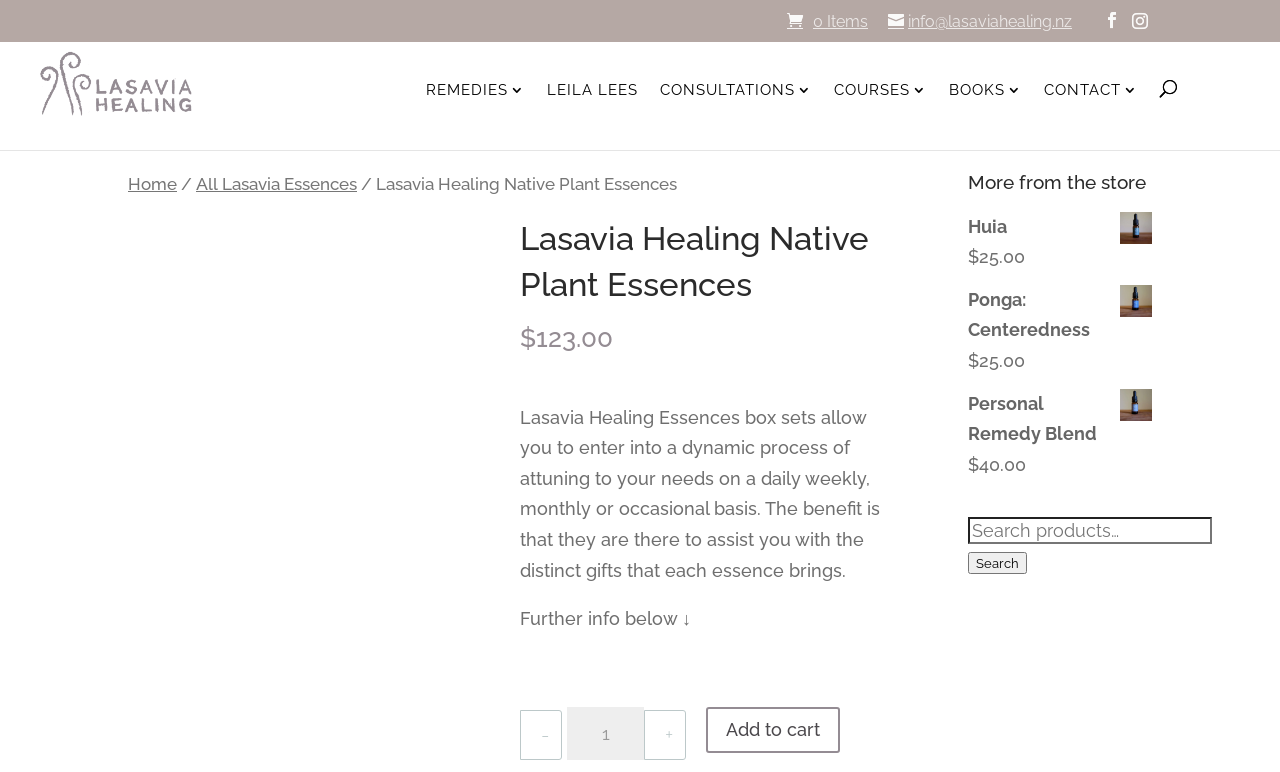Given the element description: "Consultations", predict the bounding box coordinates of this UI element. The coordinates must be four float numbers between 0 and 1, given as [left, top, right, bottom].

[0.516, 0.104, 0.634, 0.195]